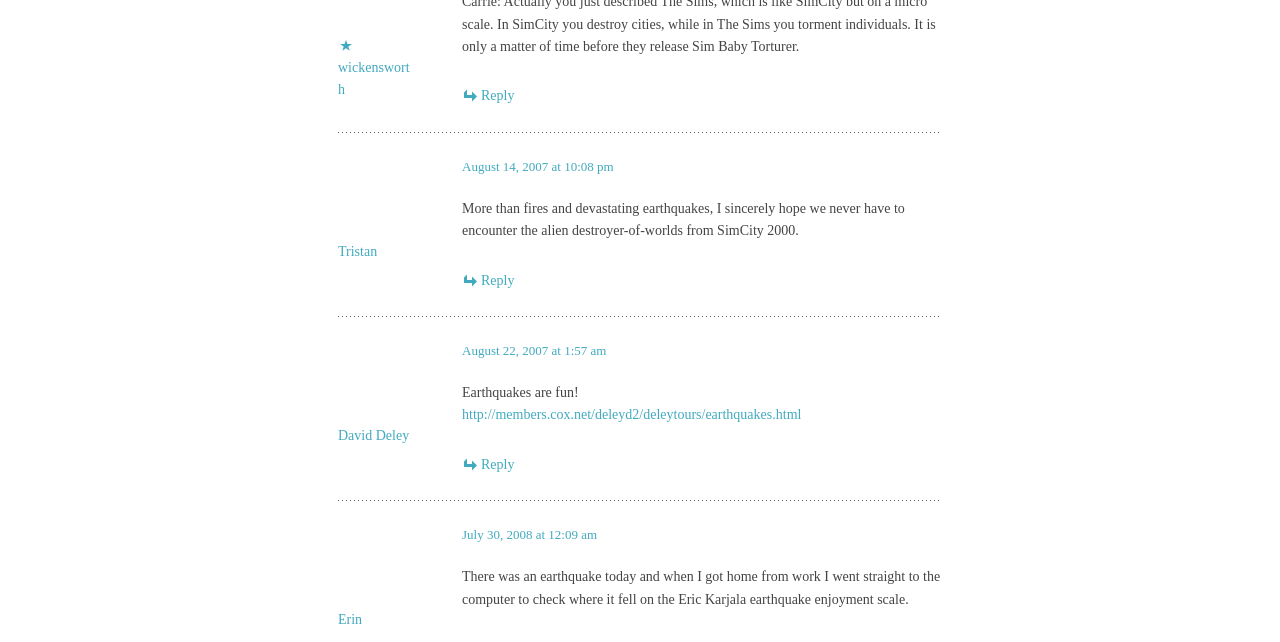Respond to the question with just a single word or phrase: 
How many comments are there on this webpage?

3